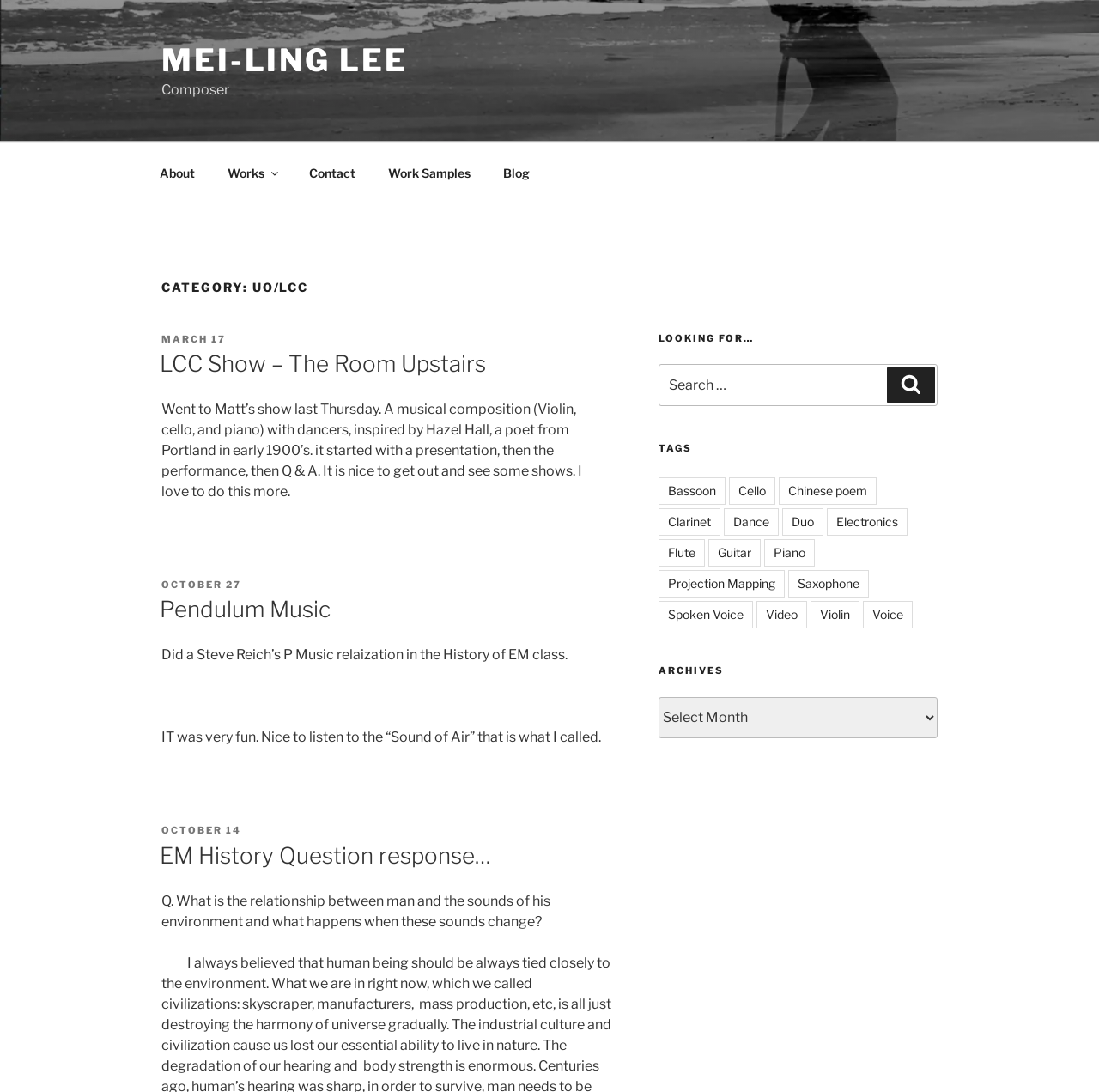Predict the bounding box coordinates for the UI element described as: "EM History Question response…". The coordinates should be four float numbers between 0 and 1, presented as [left, top, right, bottom].

[0.145, 0.771, 0.447, 0.795]